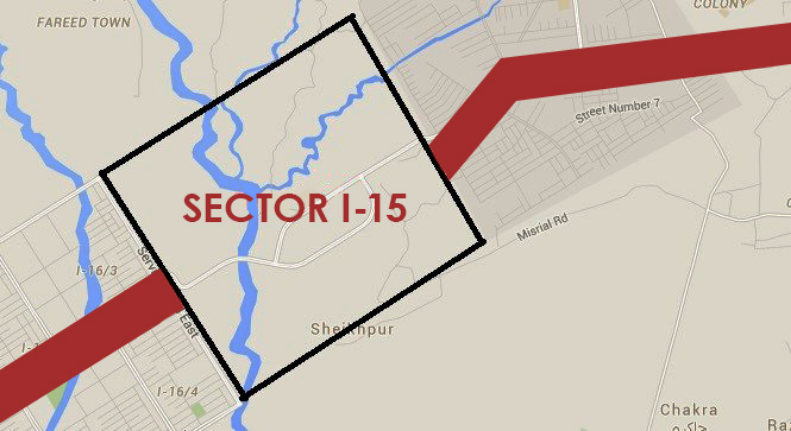Generate an elaborate caption for the given image.

The image displays a detailed map highlighting "Sector I-15," a notable area within Islamabad. The sector is outlined with a bold black rectangle, set against a light-colored map that features prominent waterways and roadways, giving context to its geographical layout. A vibrant red band across the map emphasizes the sector's significance and connects it to nearby areas. The label "SECTOR I-15" is prominently displayed in large, striking font, drawing attention to this key location which is part of Islamabad's urban development efforts. This visualization serves as a useful reference for allottees and stakeholders involved in the property market of the city, particularly in relation to the recent announcements regarding possession of plots in the area.